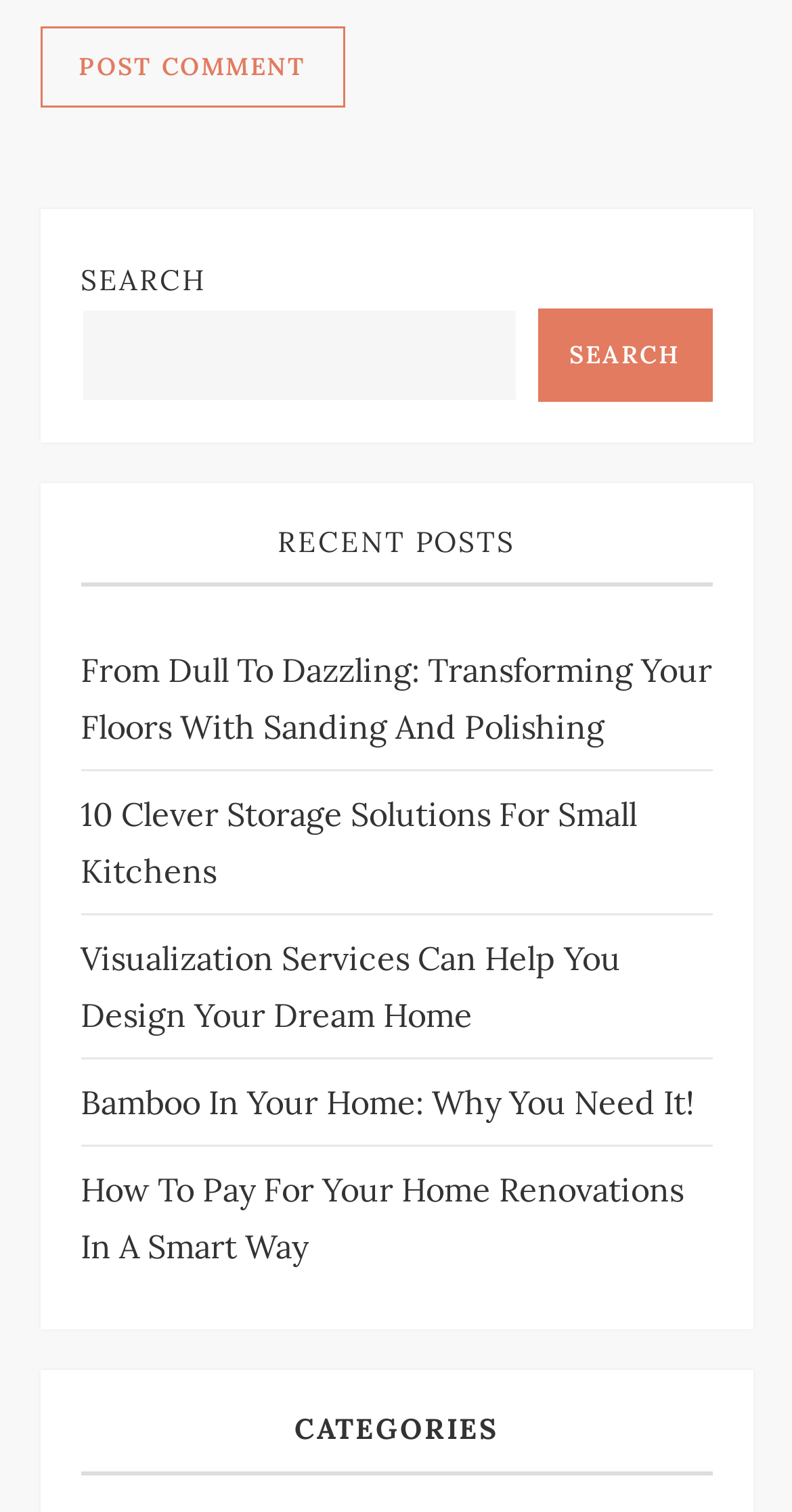Please respond to the question with a concise word or phrase:
What is the purpose of the 'Post Comment' button?

To post a comment